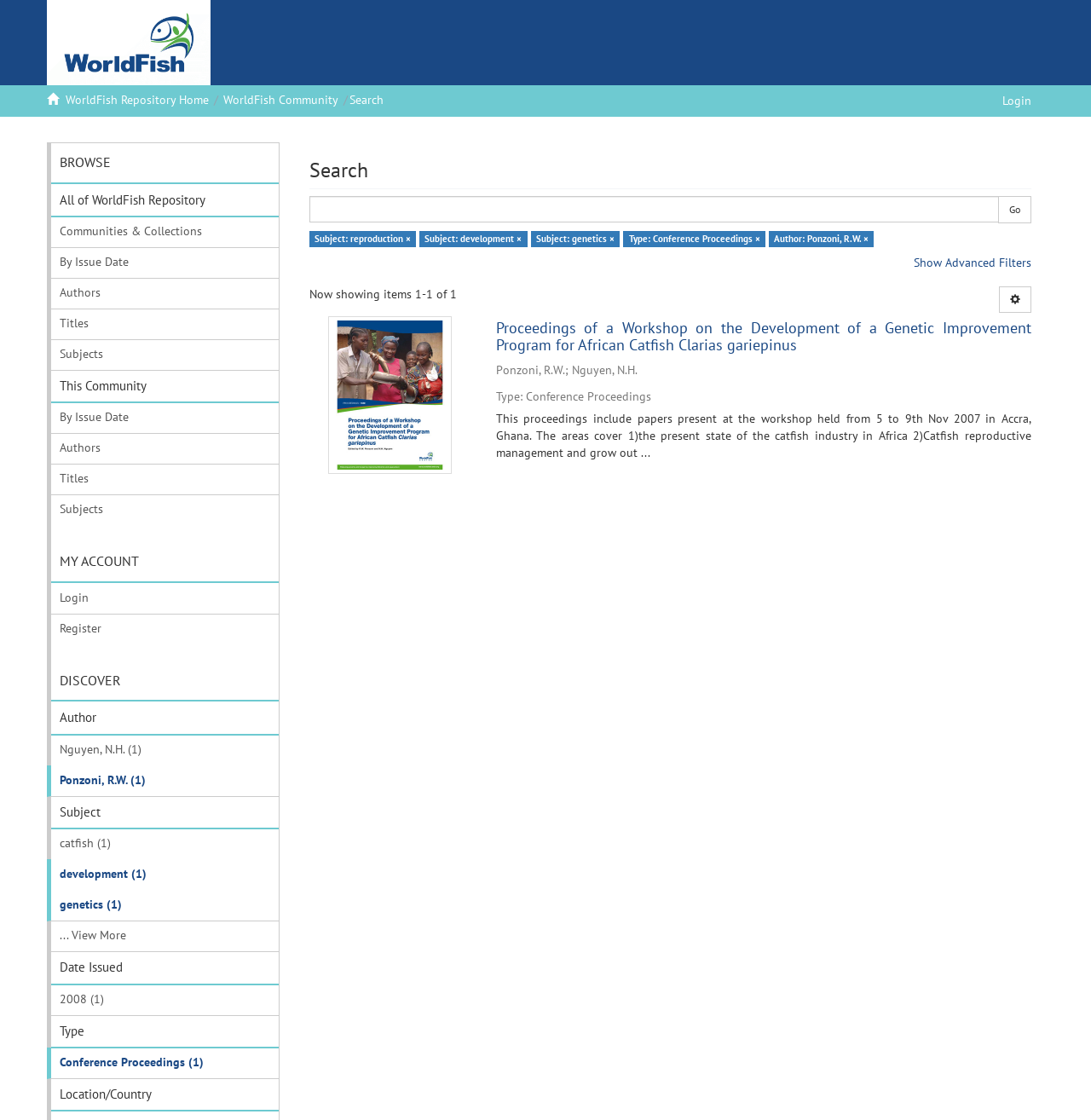Determine the bounding box coordinates of the clickable area required to perform the following instruction: "Show advanced filters". The coordinates should be represented as four float numbers between 0 and 1: [left, top, right, bottom].

[0.838, 0.227, 0.945, 0.241]